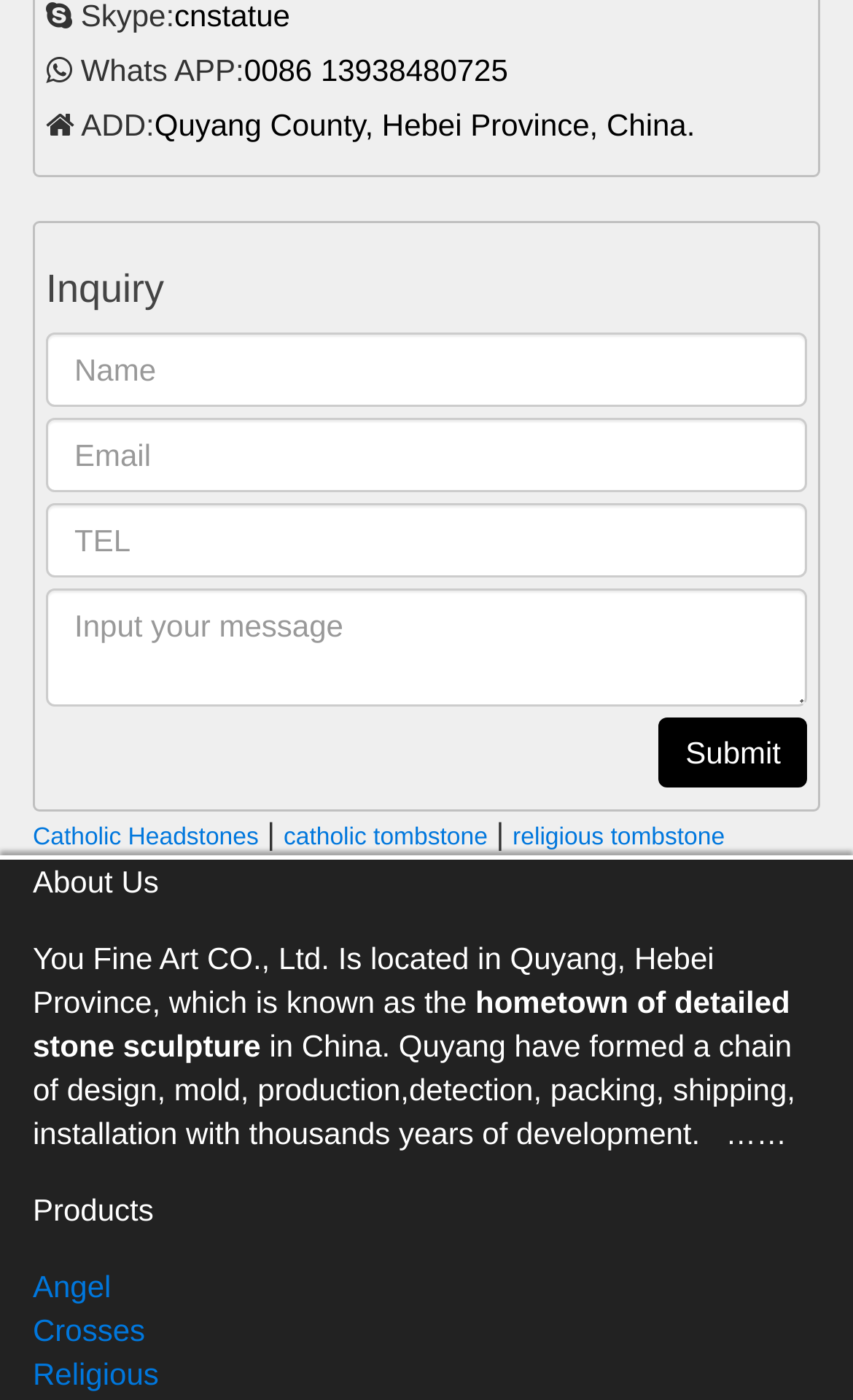Locate the bounding box coordinates of the clickable area to execute the instruction: "check fees". Provide the coordinates as four float numbers between 0 and 1, represented as [left, top, right, bottom].

None